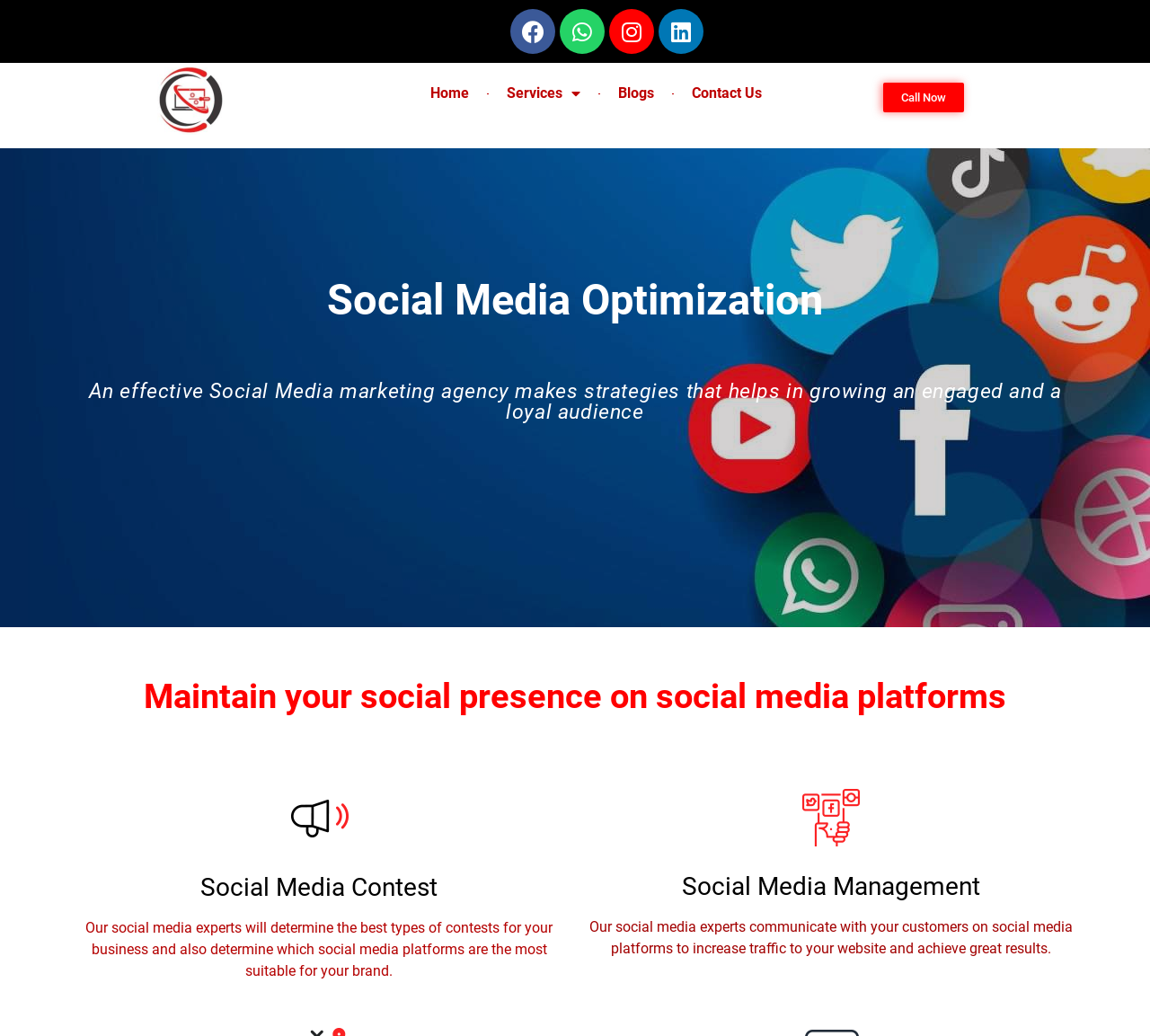How many social media platforms are listed at the top?
Provide an in-depth and detailed answer to the question.

At the top of the webpage, there are four social media platforms listed, which are Facebook, Whatsapp, Instagram, and Linkedin, each represented by an icon and a link.